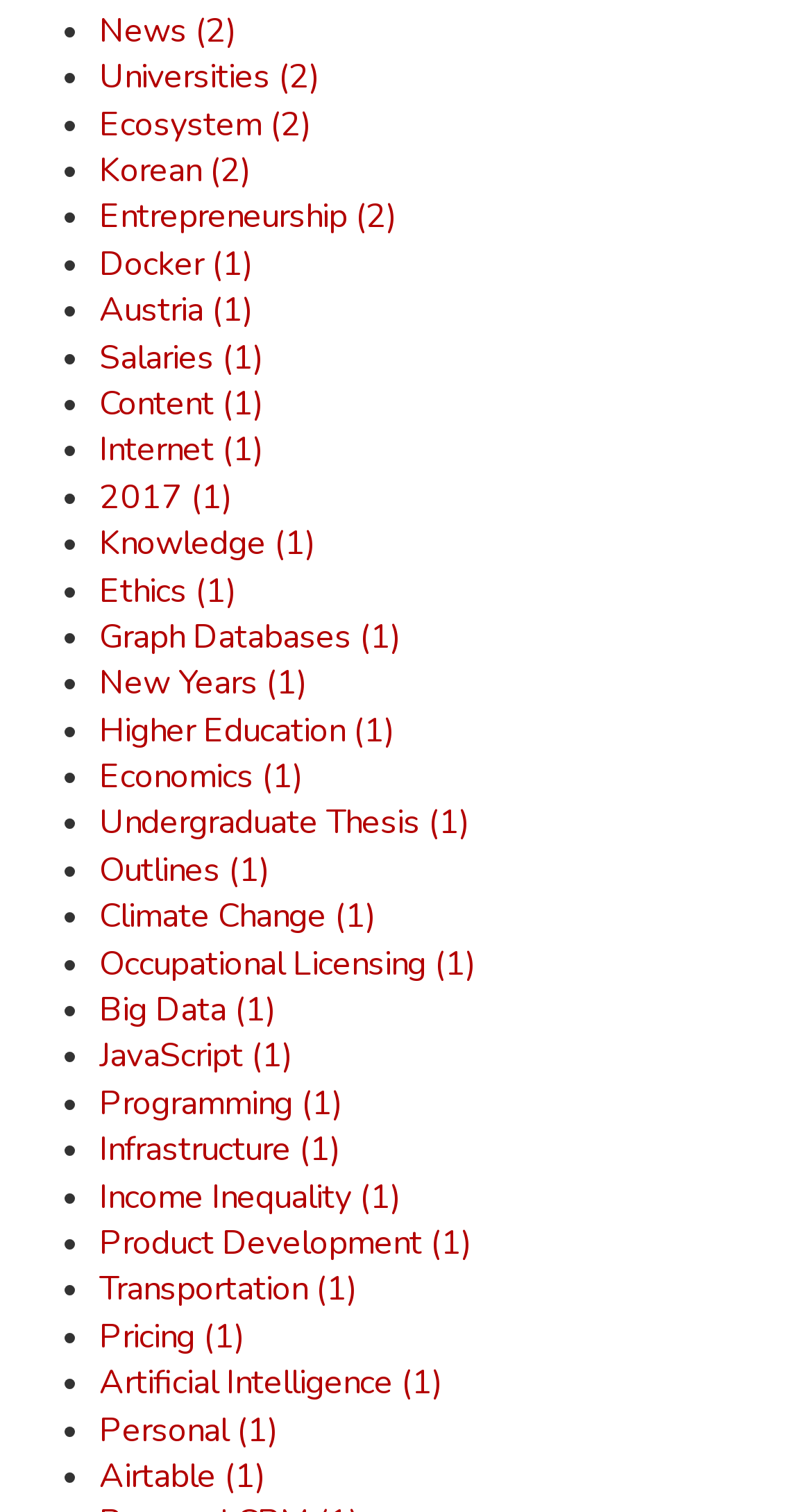What is the vertical position of the link 'Universities'?
Look at the screenshot and respond with a single word or phrase.

Above 'Ecosystem'